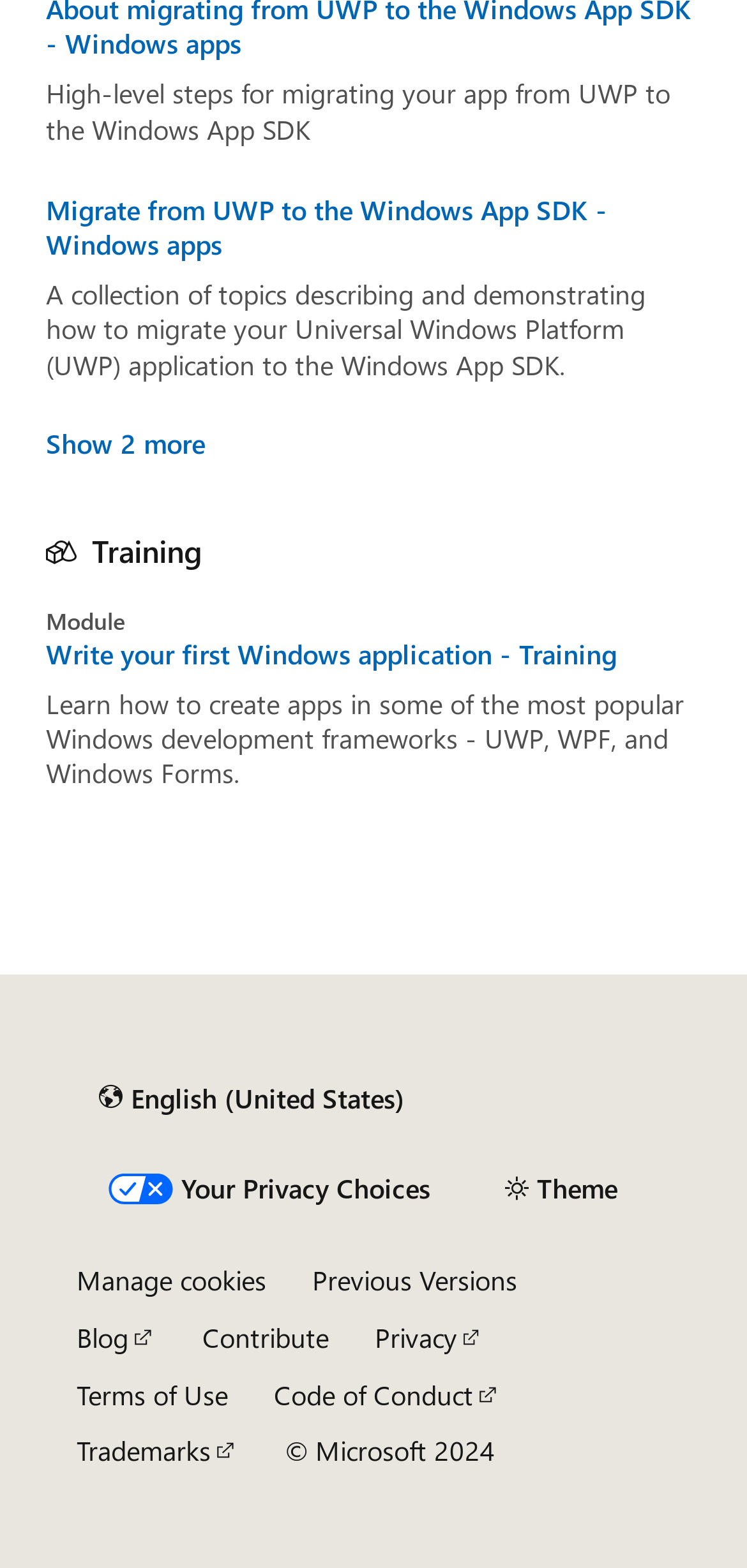Determine the bounding box coordinates for the clickable element to execute this instruction: "Click the 'Theme' button". Provide the coordinates as four float numbers between 0 and 1, i.e., [left, top, right, bottom].

[0.646, 0.738, 0.856, 0.777]